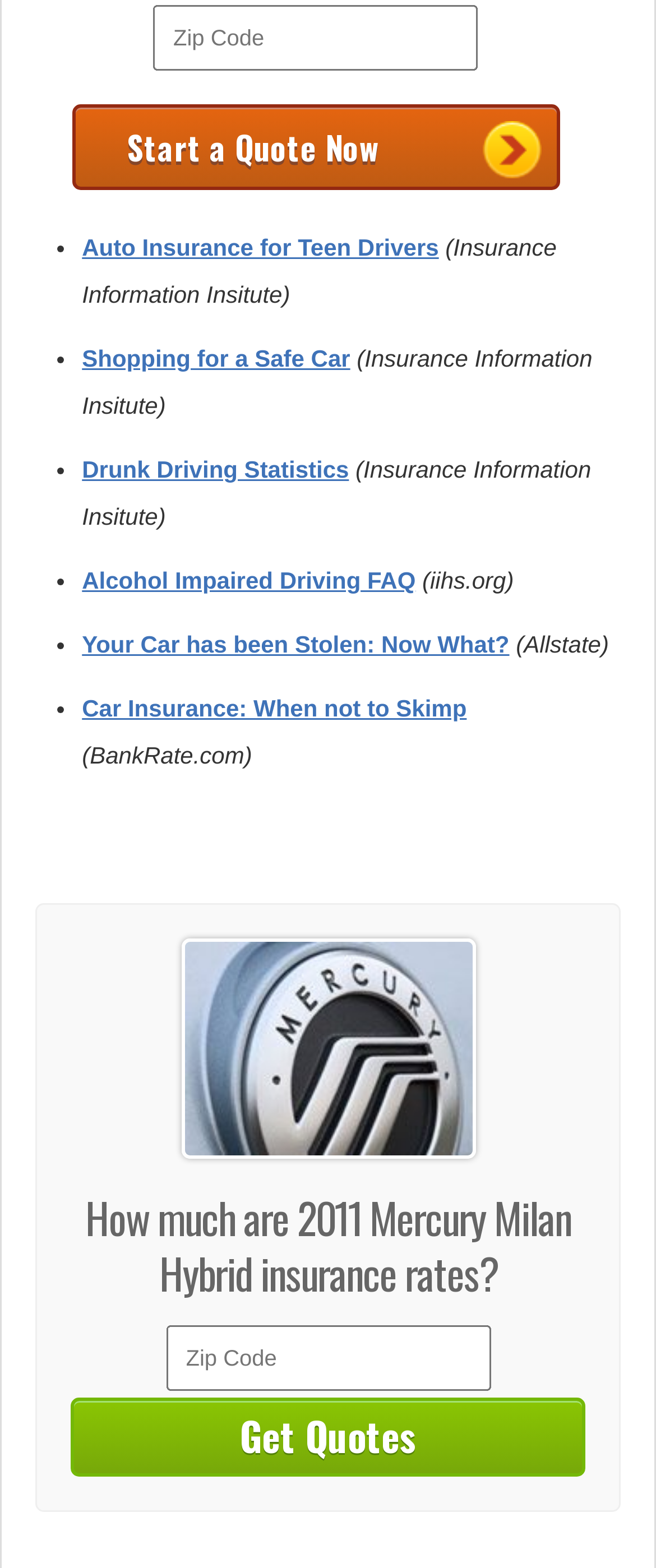Locate the bounding box coordinates of the item that should be clicked to fulfill the instruction: "Start a quote now".

[0.109, 0.067, 0.853, 0.121]